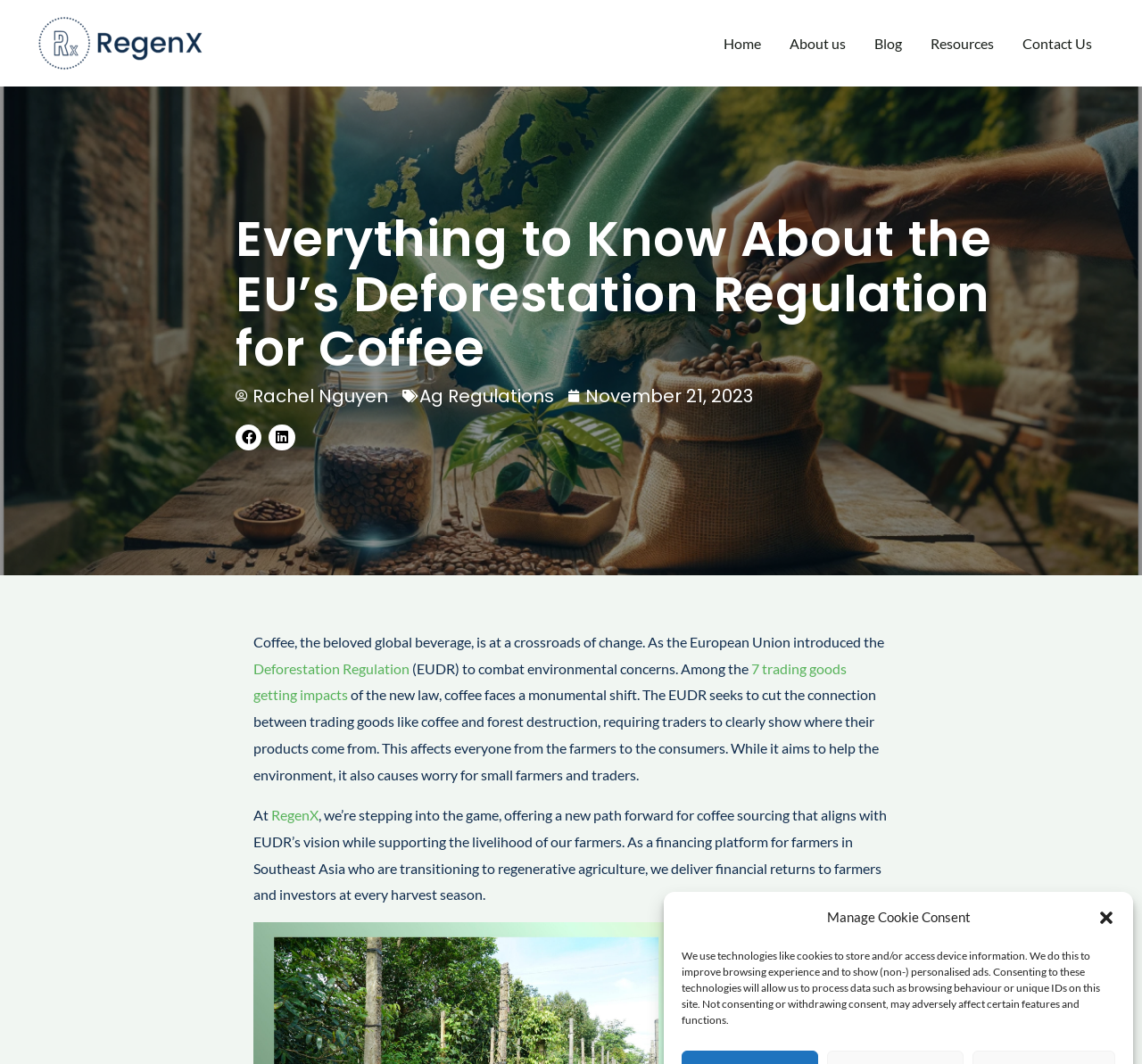Identify the primary heading of the webpage and provide its text.

Everything to Know About the EU’s Deforestation Regulation for Coffee